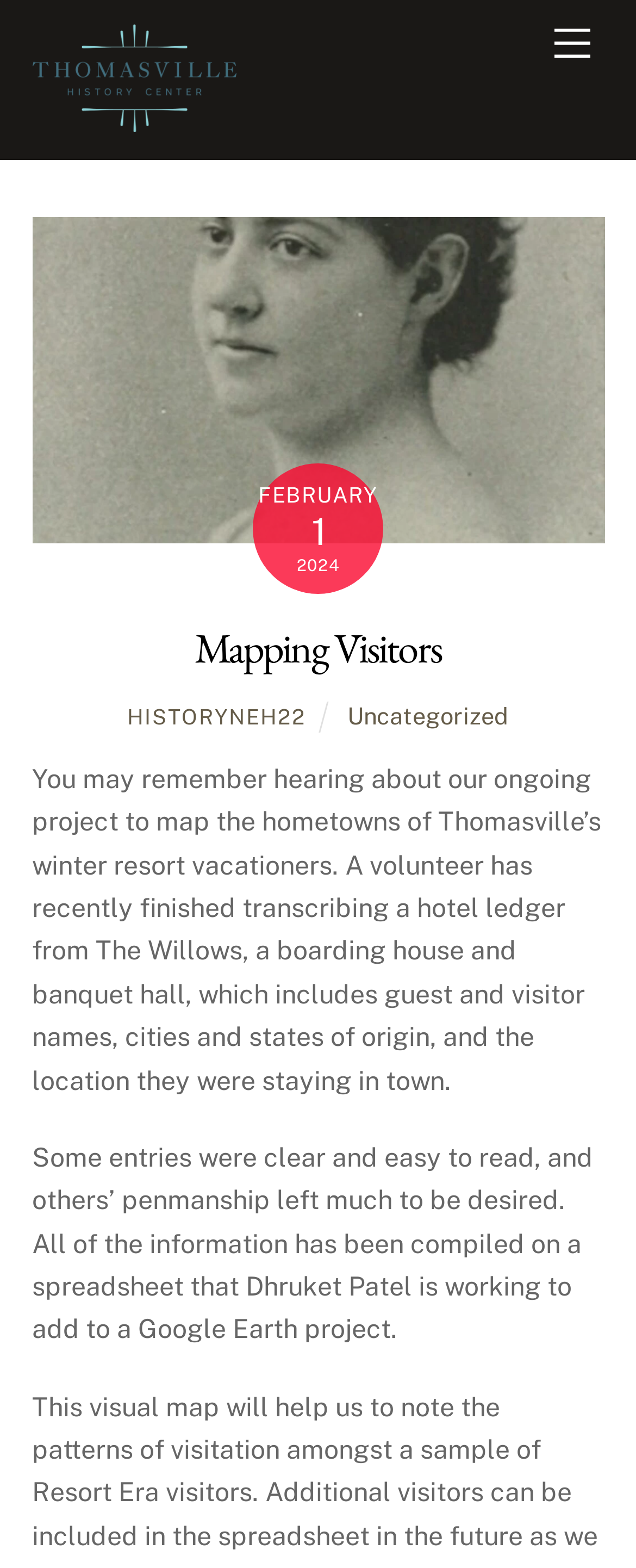Given the element description Uncategorized, identify the bounding box coordinates for the UI element on the webpage screenshot. The format should be (top-left x, top-left y, bottom-right x, bottom-right y), with values between 0 and 1.

[0.546, 0.447, 0.8, 0.465]